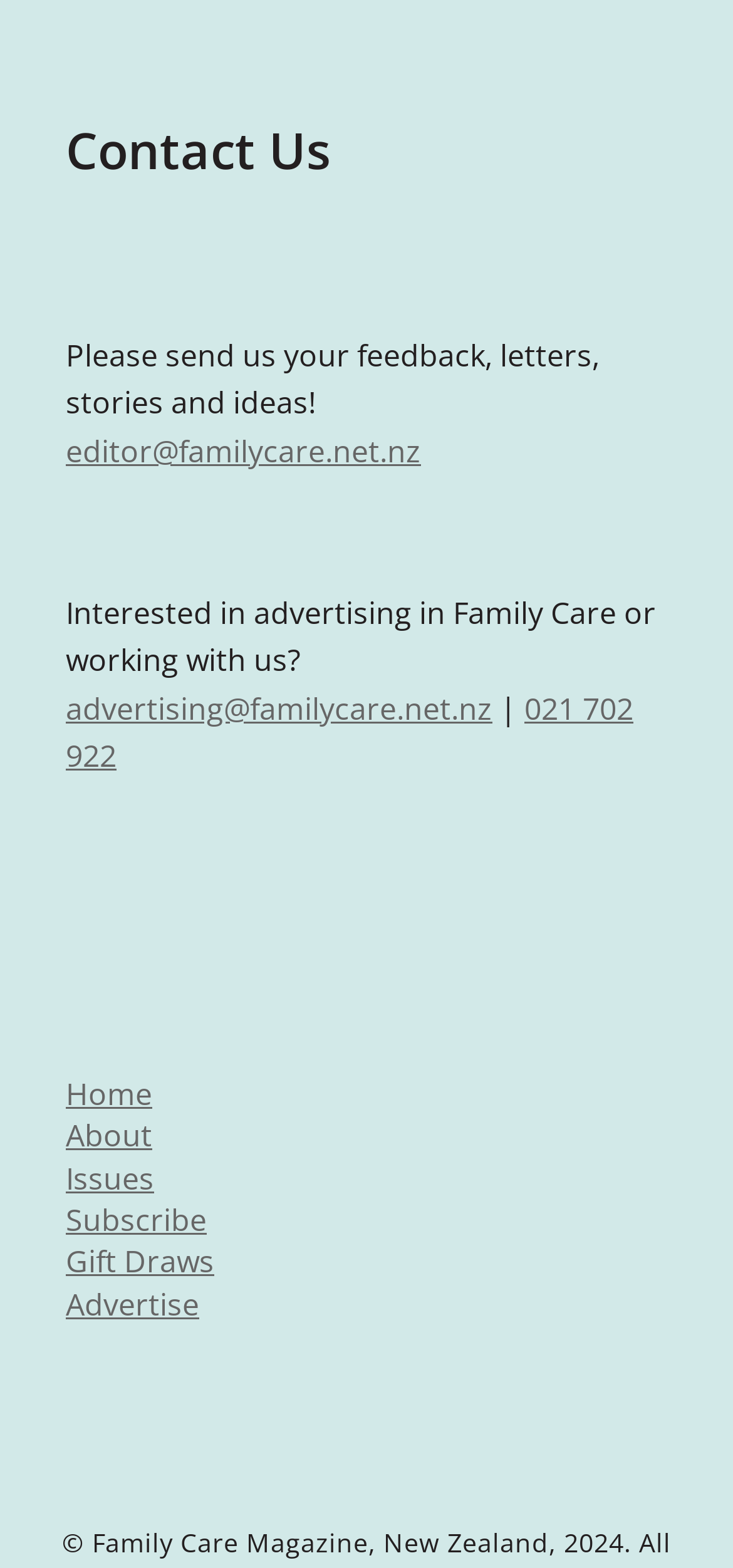Pinpoint the bounding box coordinates of the clickable element needed to complete the instruction: "Contact us through email". The coordinates should be provided as four float numbers between 0 and 1: [left, top, right, bottom].

[0.09, 0.274, 0.574, 0.301]